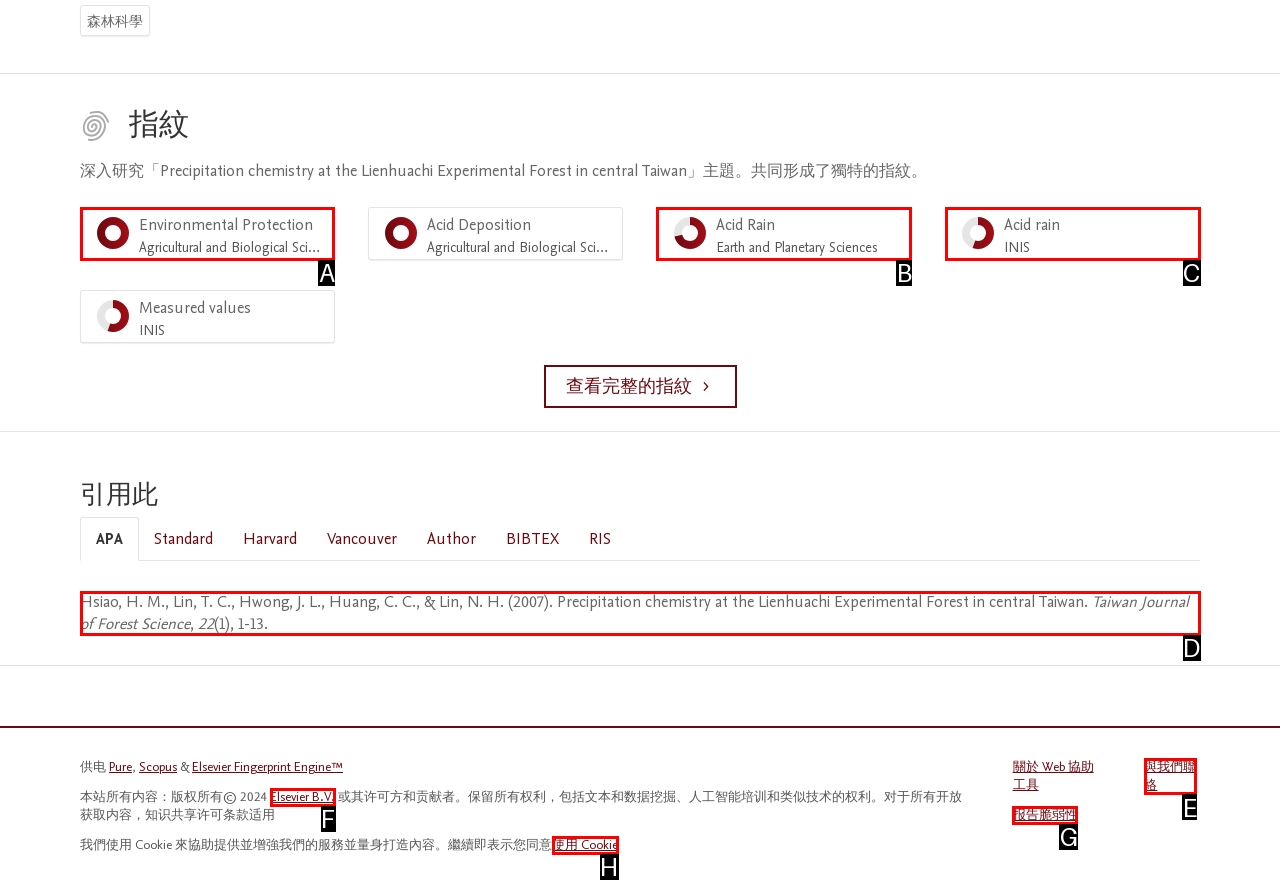Choose the HTML element that needs to be clicked for the given task: Contact us Respond by giving the letter of the chosen option.

E